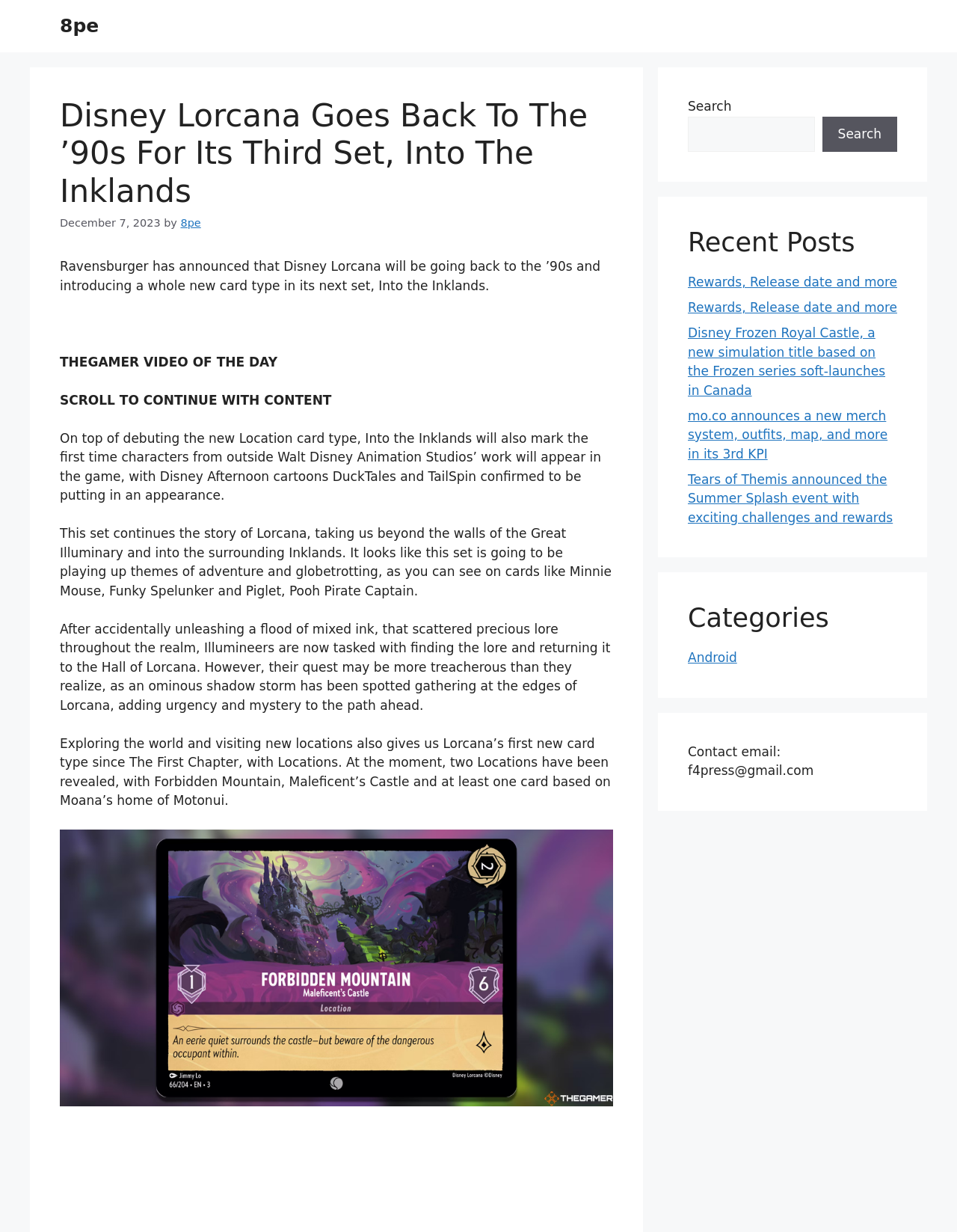Locate and generate the text content of the webpage's heading.

Disney Lorcana Goes Back To The ’90s For Its Third Set, Into The Inklands